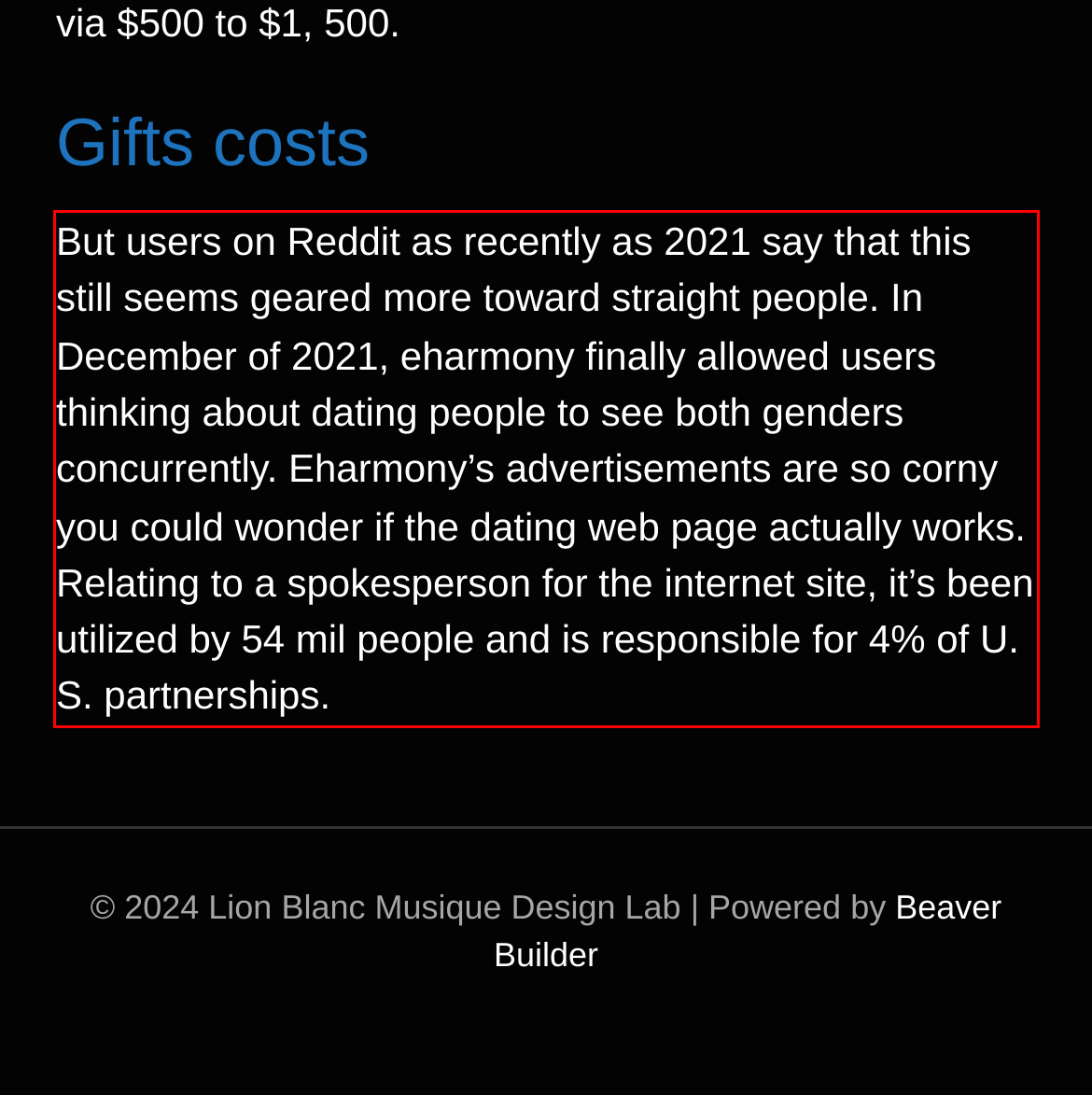Identify and transcribe the text content enclosed by the red bounding box in the given screenshot.

But users on Reddit as recently as 2021 say that this still seems geared more toward straight people. In December of 2021, eharmony finally allowed users thinking about dating people to see both genders concurrently. Eharmony’s advertisements are so corny you could wonder if the dating web page actually works. Relating to a spokesperson for the internet site, it’s been utilized by 54 mil people and is responsible for 4% of U. S. partnerships.